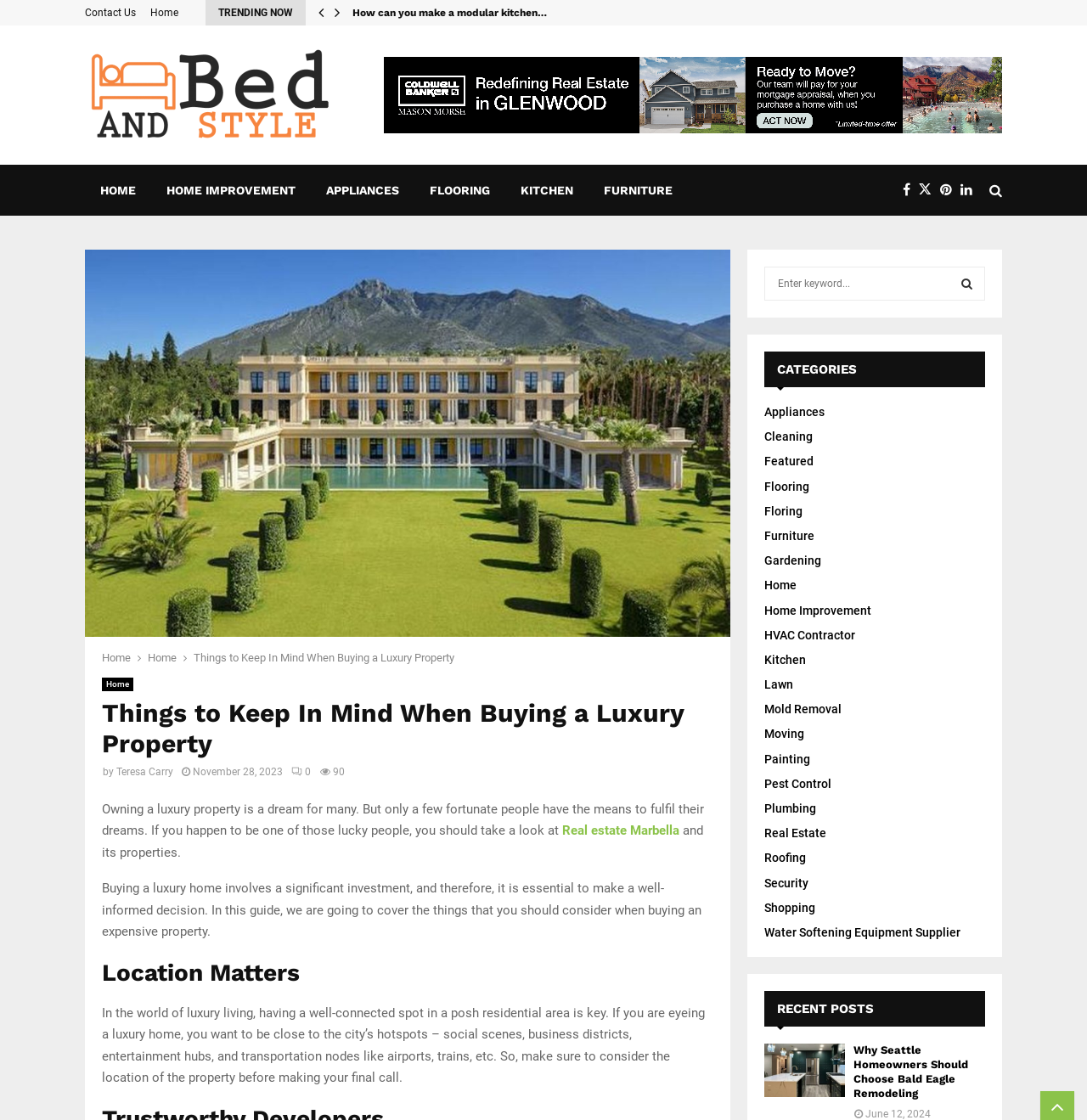Please answer the following question using a single word or phrase: 
How many recent posts are listed?

1